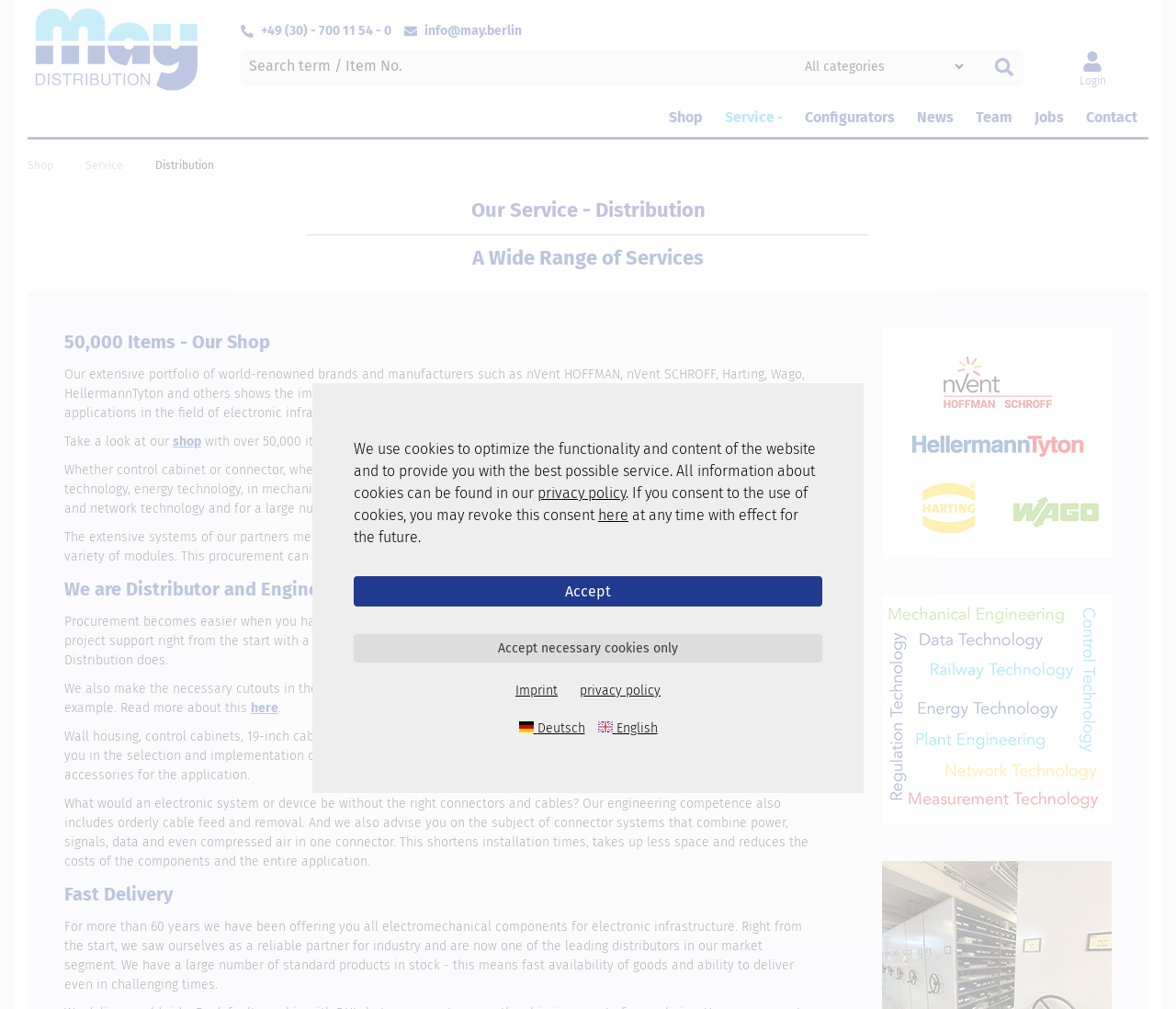Can you show the bounding box coordinates of the region to click on to complete the task described in the instruction: "Contact the team"?

[0.822, 0.097, 0.869, 0.136]